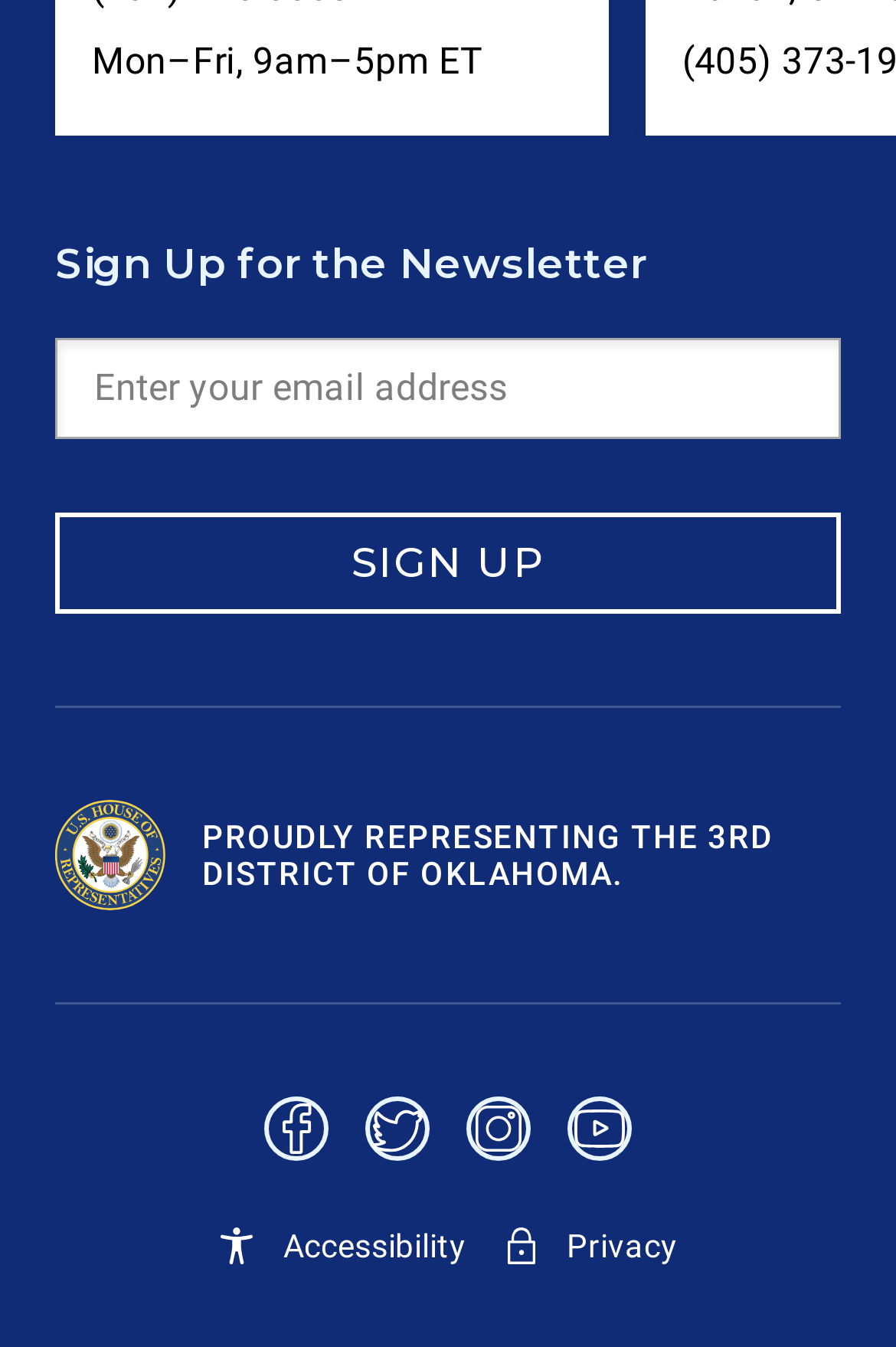Please locate the bounding box coordinates of the element that should be clicked to complete the given instruction: "Follow on Facebook".

[0.295, 0.814, 0.367, 0.877]